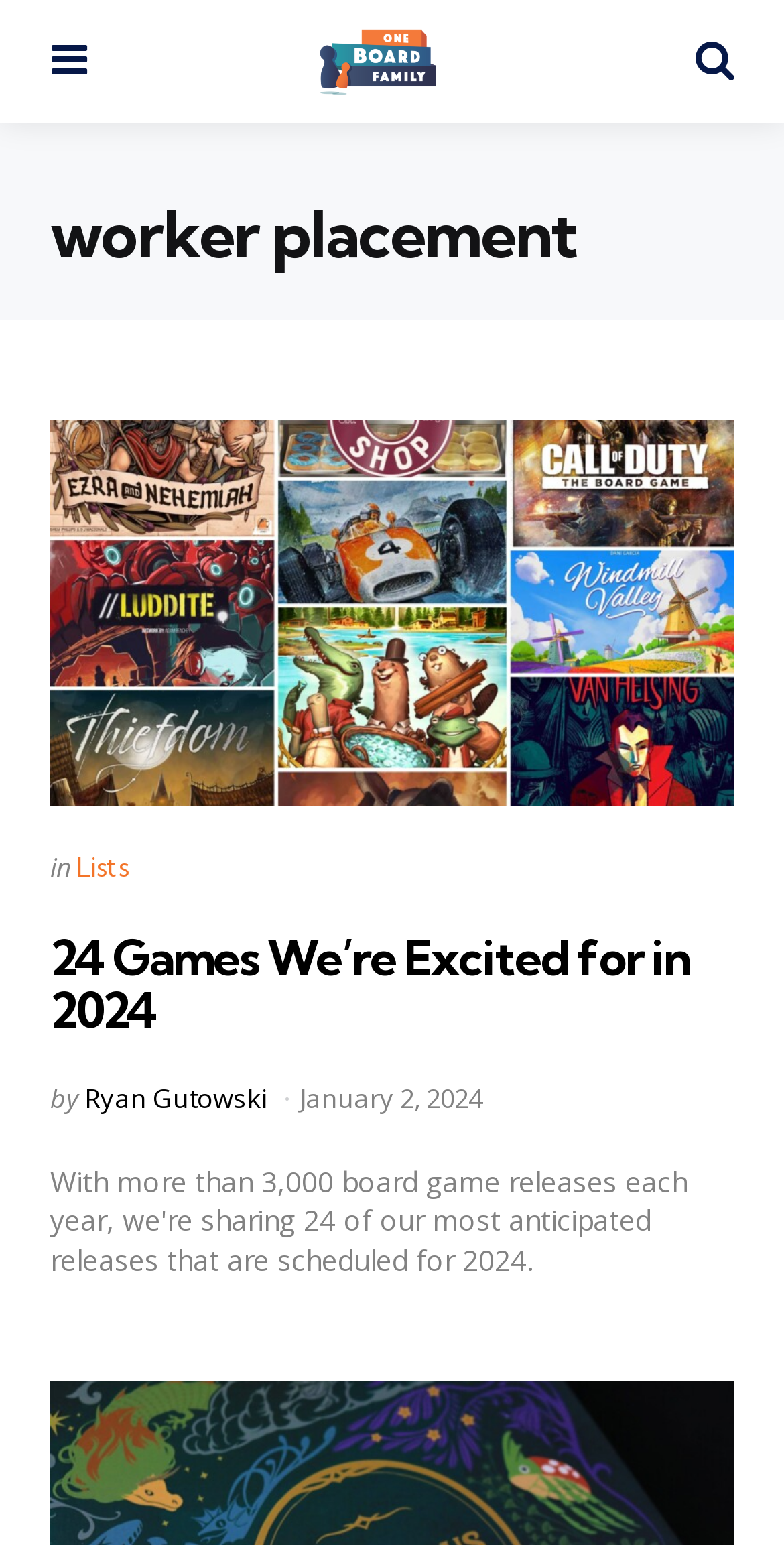Based on the description "Ryan Gutowski", find the bounding box of the specified UI element.

[0.108, 0.699, 0.341, 0.722]